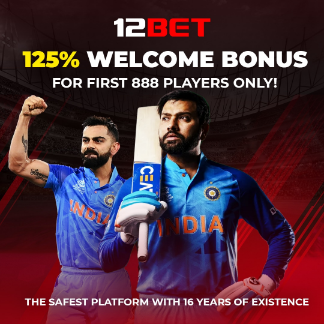Give a concise answer using only one word or phrase for this question:
How many players are eligible for the welcome bonus?

888